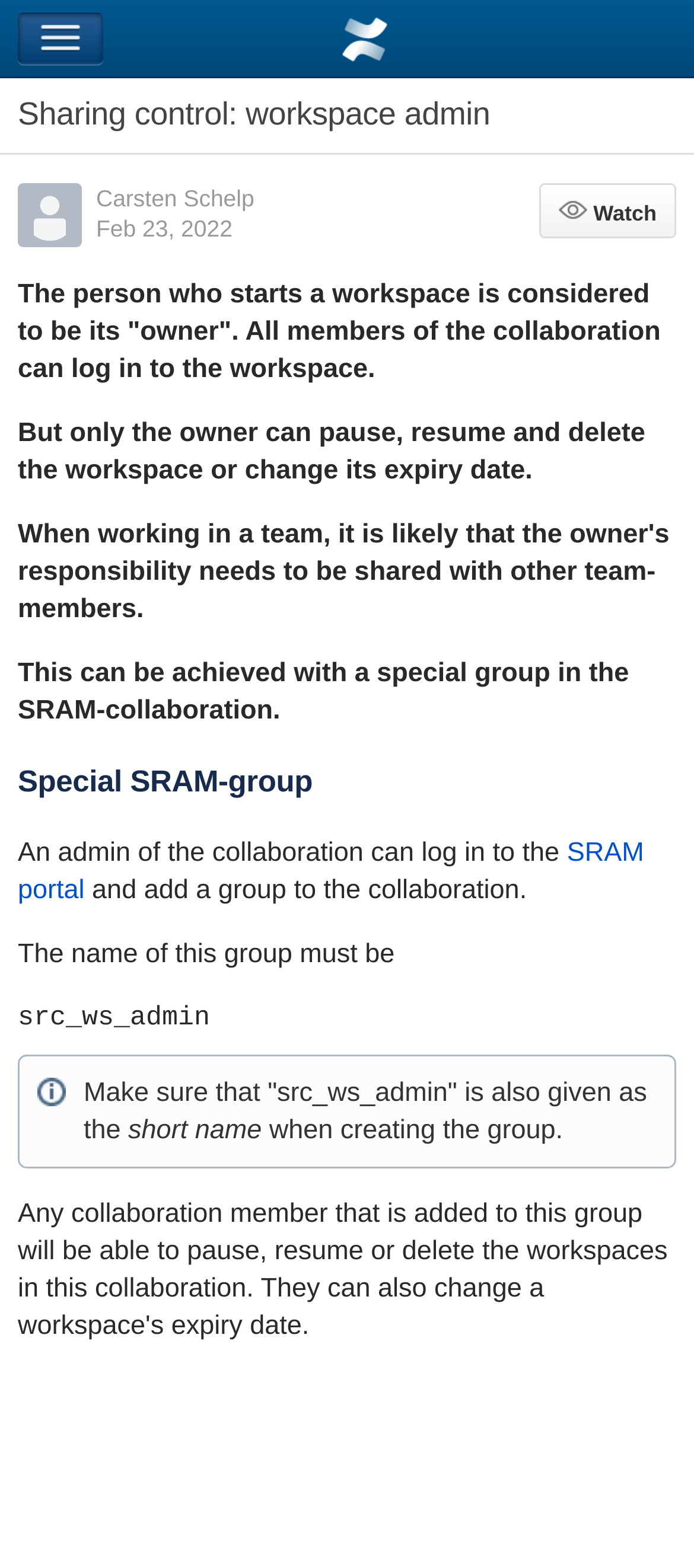Please respond to the question with a concise word or phrase:
What is the role of the workspace owner?

Can pause, resume, delete workspace